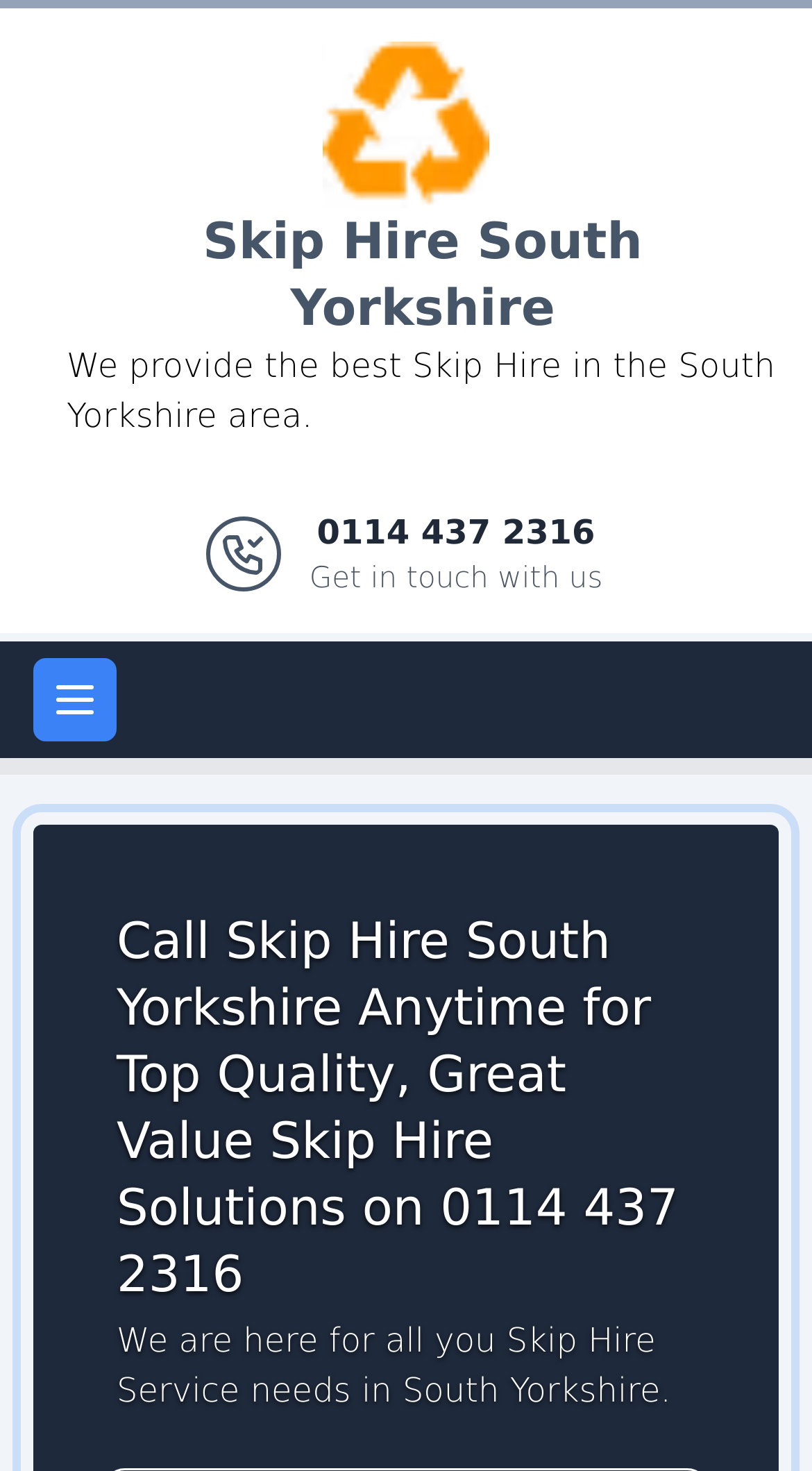Return the bounding box coordinates of the UI element that corresponds to this description: "Open main menu". The coordinates must be given as four float numbers in the range of 0 and 1, [left, top, right, bottom].

[0.041, 0.447, 0.144, 0.504]